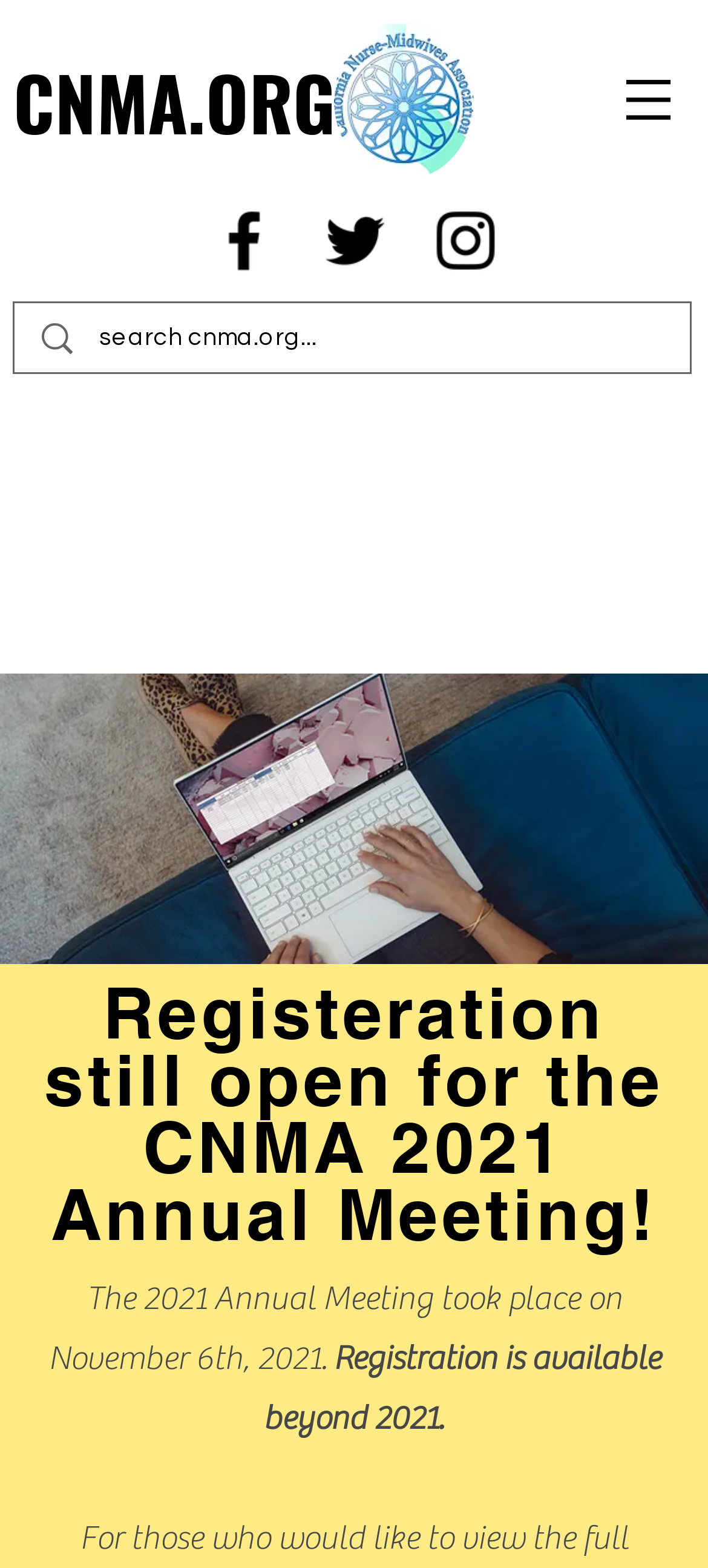Is registration still available?
Answer the question with a single word or phrase, referring to the image.

Yes